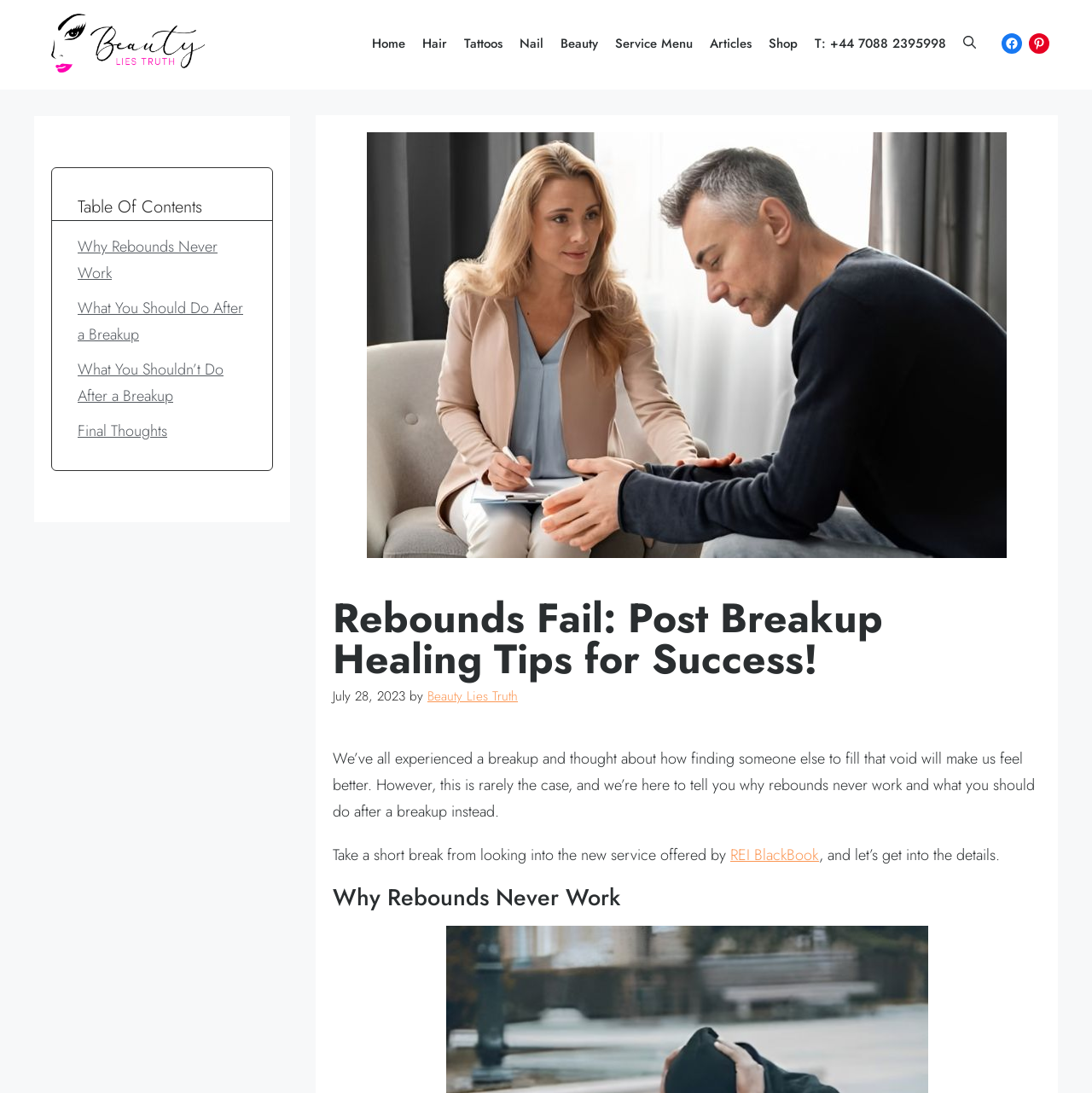What is the purpose of the 'Table Of Contents' section?
Please ensure your answer to the question is detailed and covers all necessary aspects.

I determined the purpose of the 'Table Of Contents' section by looking at its location and content. It is located on the side of the webpage and contains links to different sections of the article, suggesting that it is meant to help users navigate the article.